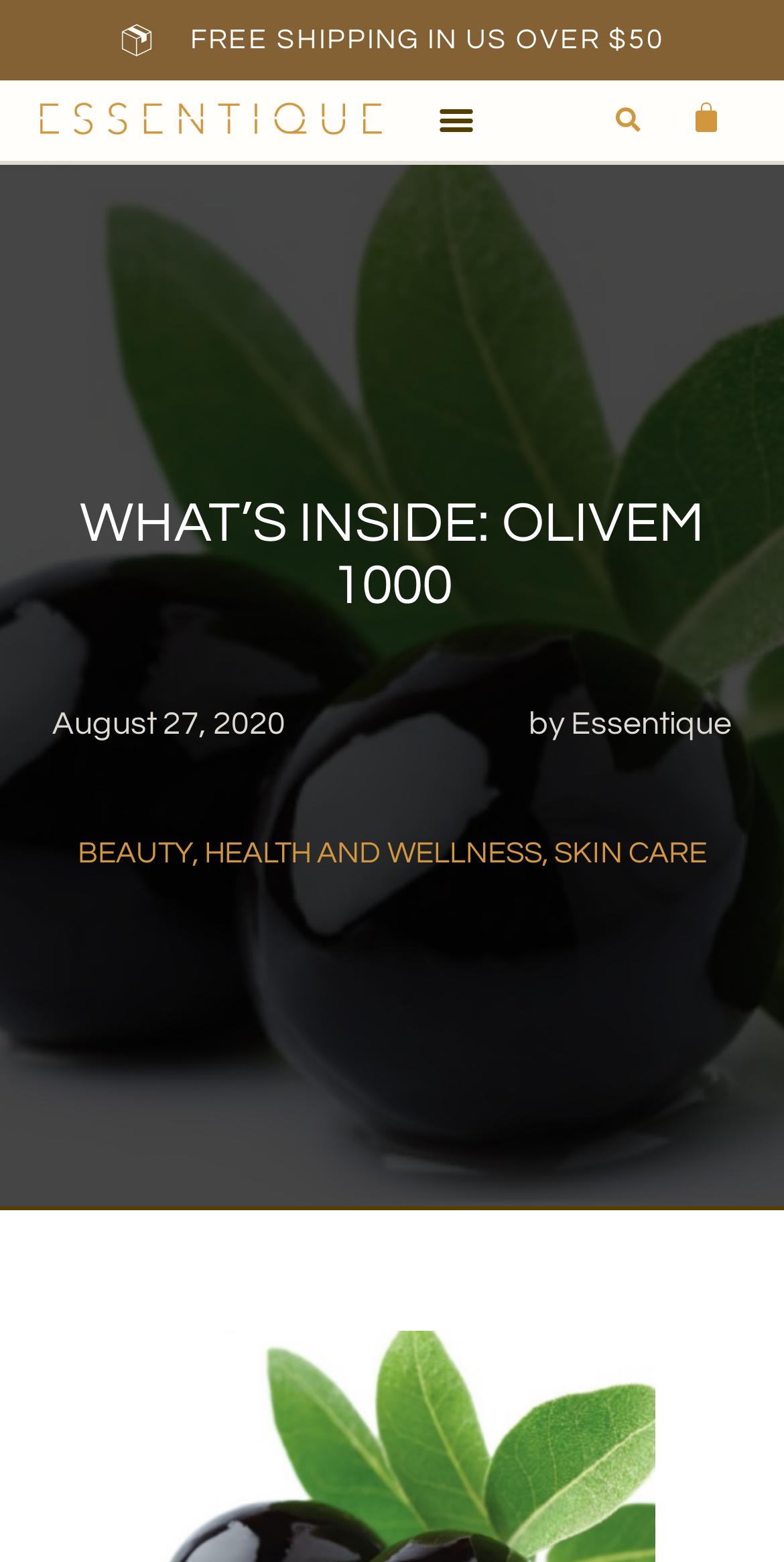Find the bounding box coordinates for the UI element that matches this description: "Search".

[0.773, 0.063, 0.829, 0.091]